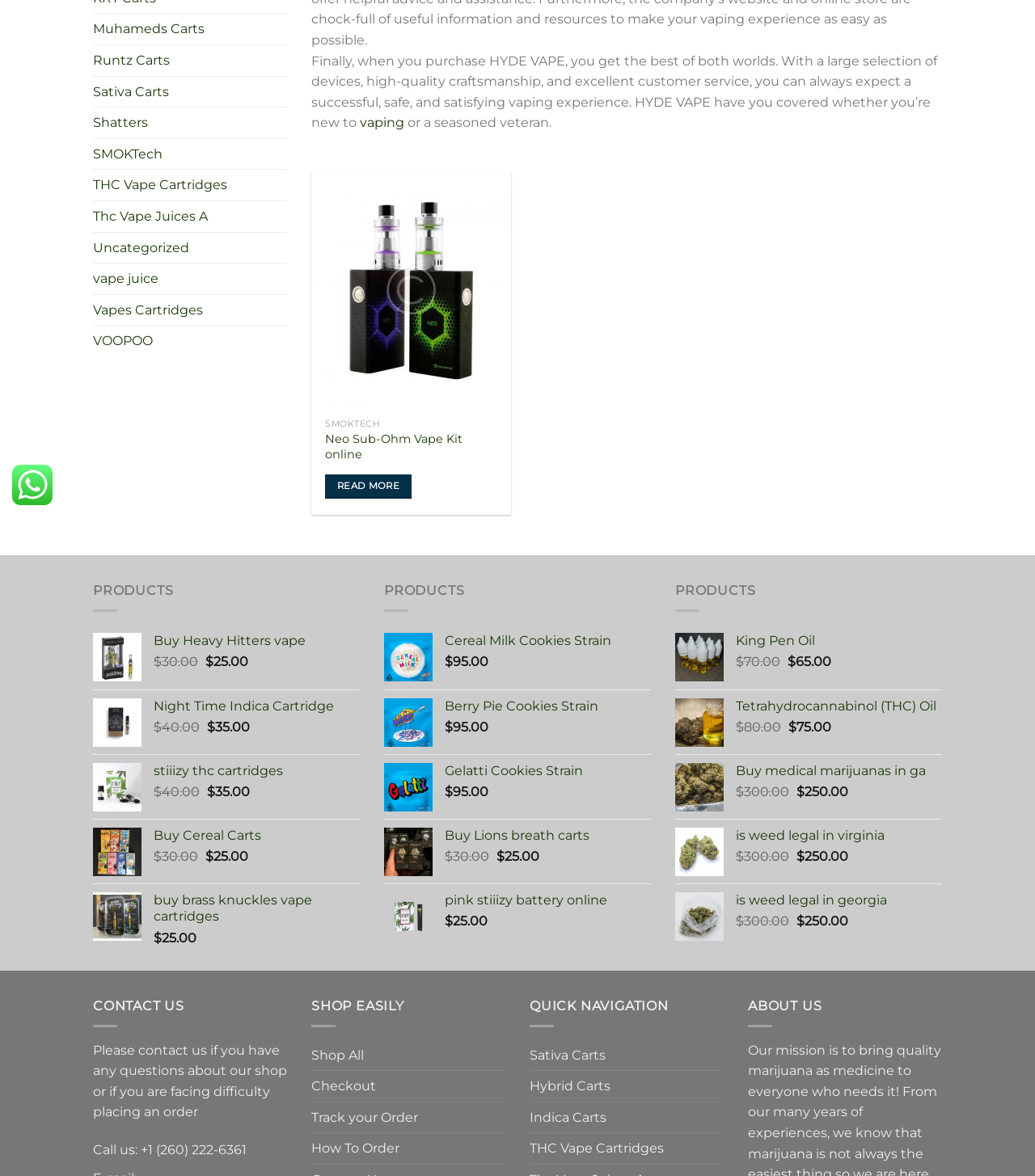Locate the bounding box of the UI element defined by this description: "is weed legal in virginia". The coordinates should be given as four float numbers between 0 and 1, formatted as [left, top, right, bottom].

[0.711, 0.704, 0.91, 0.718]